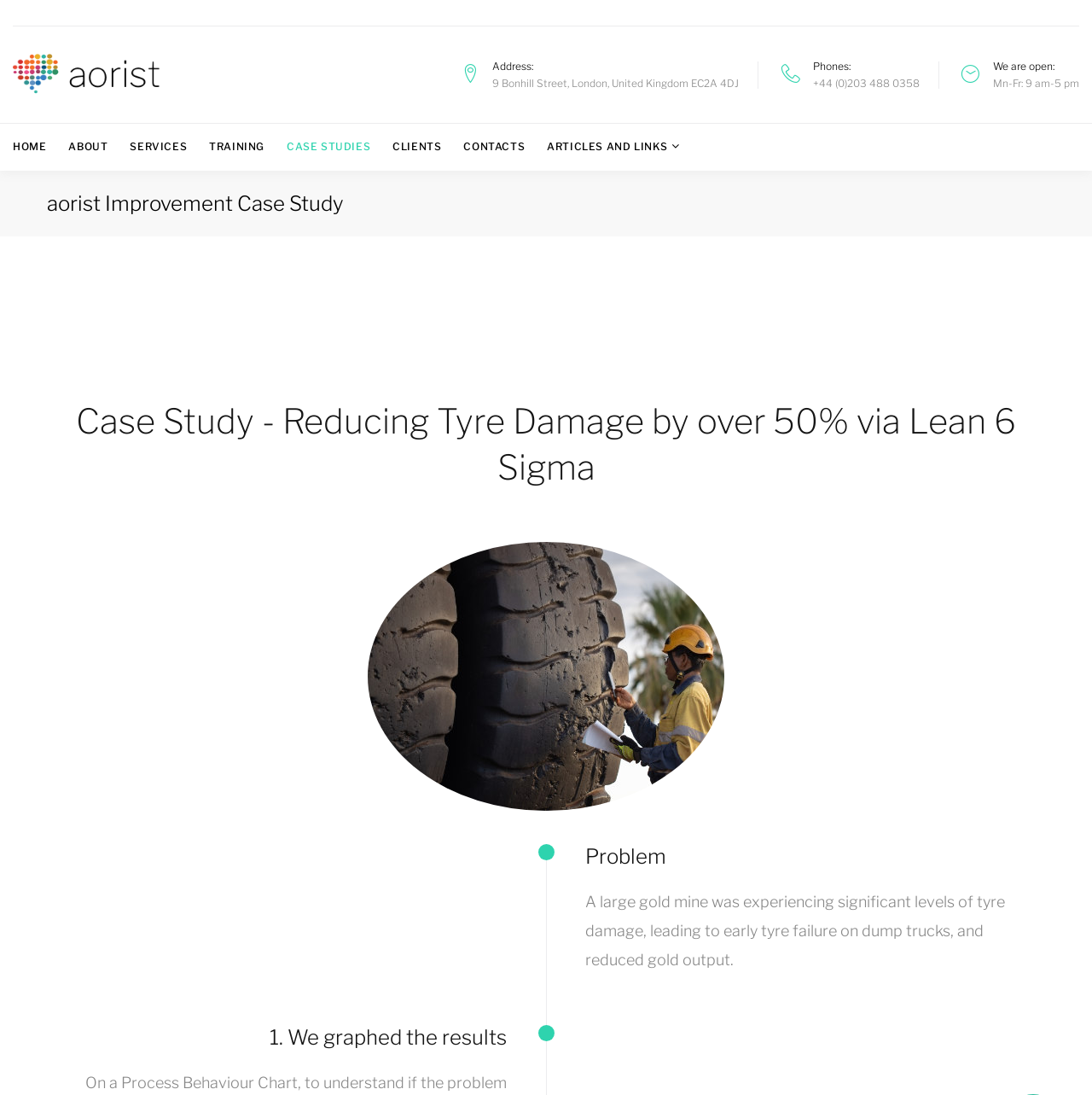What are the business hours of the company?
Using the image as a reference, give a one-word or short phrase answer.

Mn-Fr: 9 am-5 pm